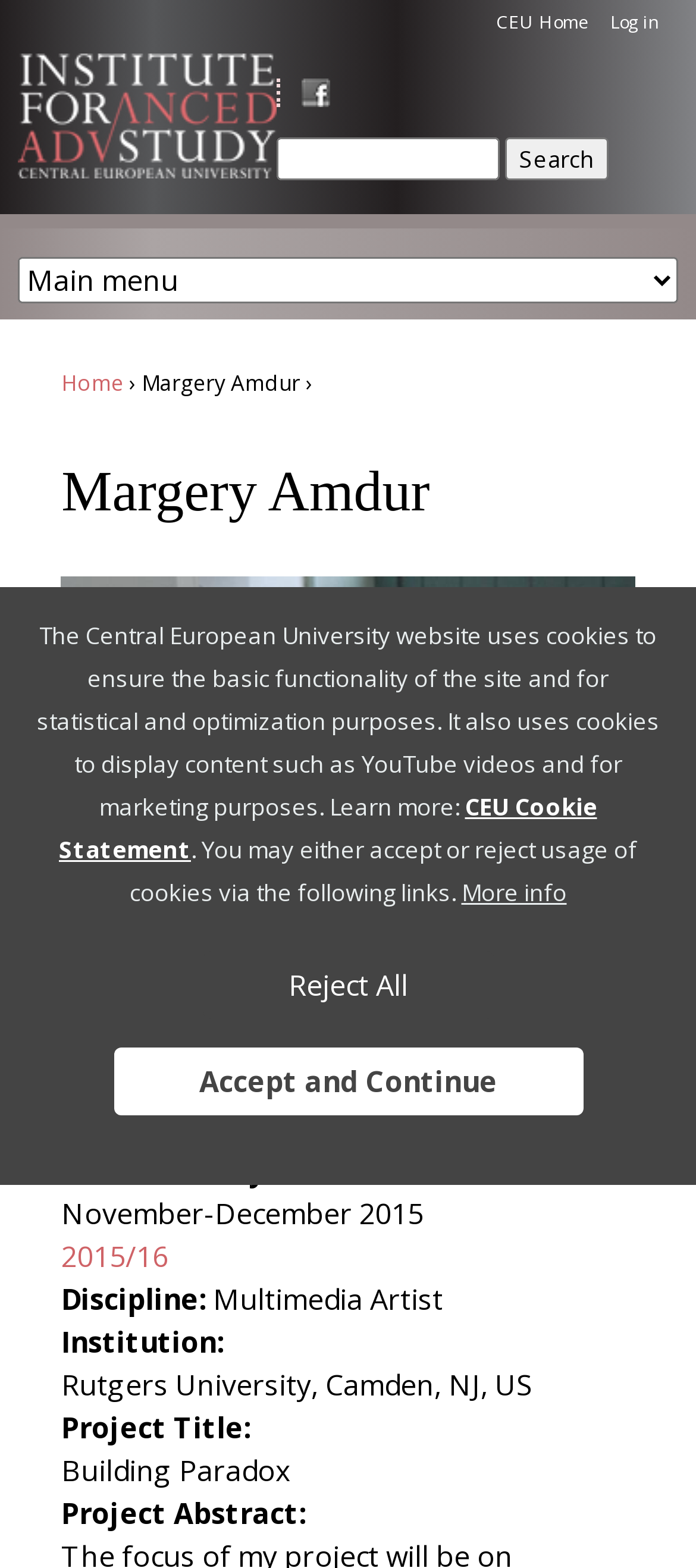When did Margery Amdur stay at the Institute for Advanced Study?
Using the visual information, answer the question in a single word or phrase.

November-December 2015